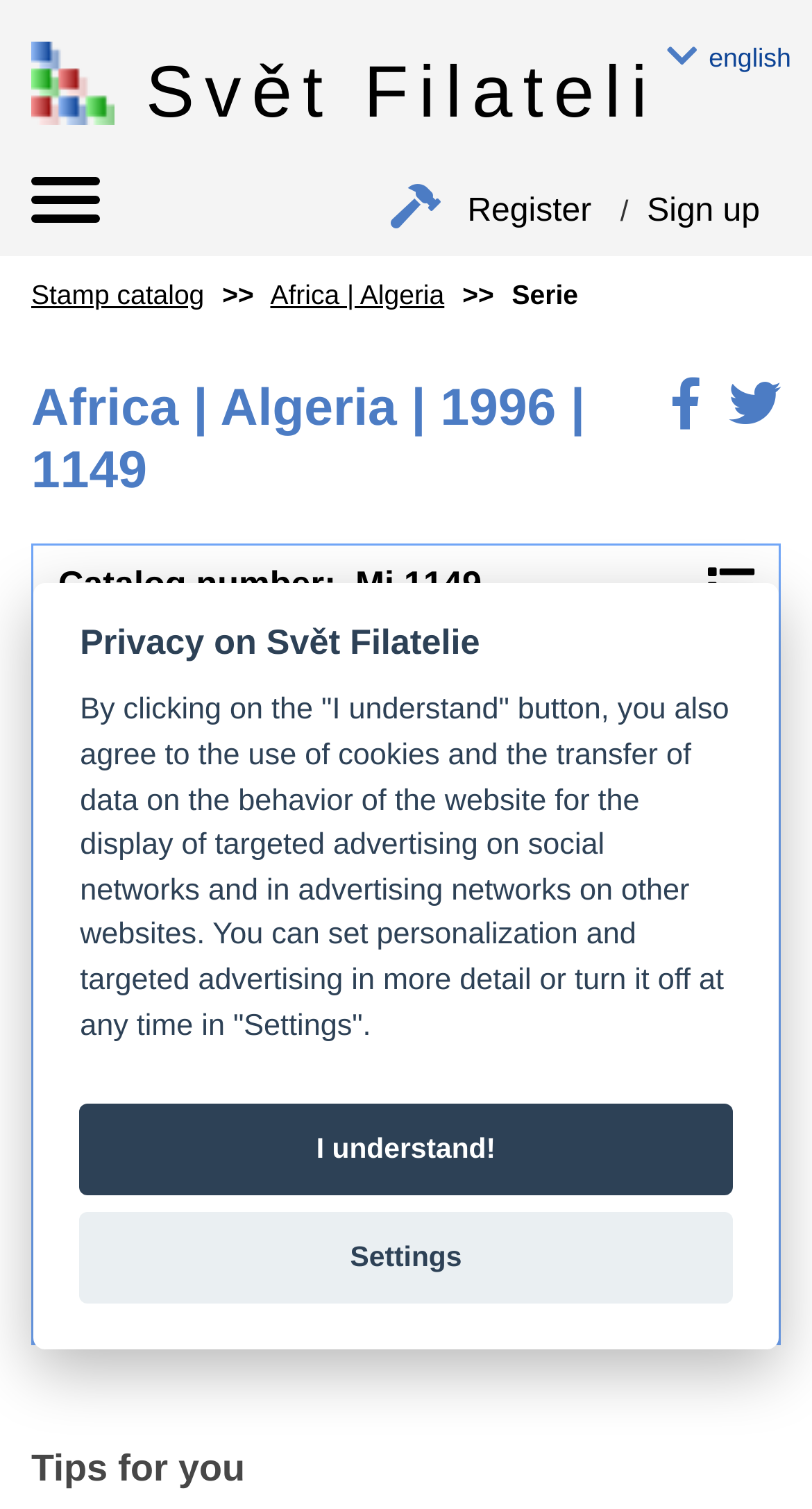Identify the bounding box coordinates of the specific part of the webpage to click to complete this instruction: "Switch to English".

[0.821, 0.028, 0.974, 0.059]